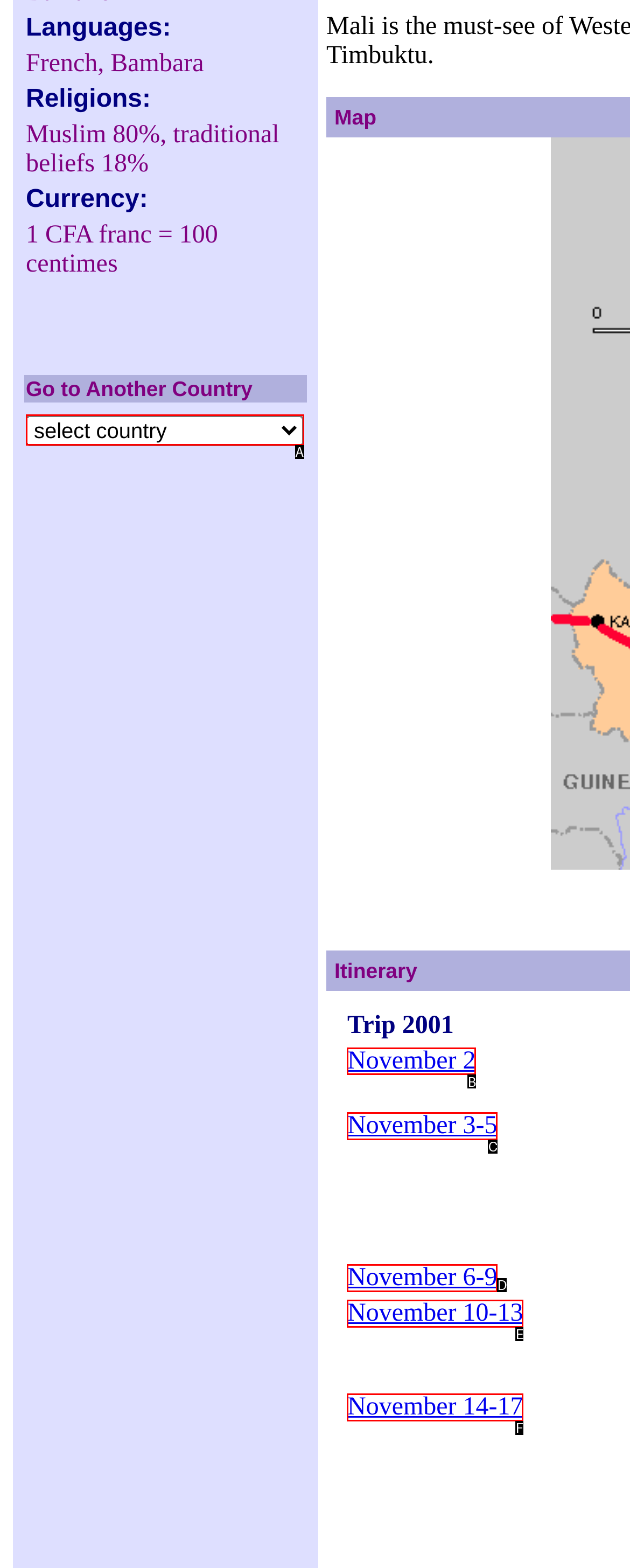Determine which option fits the following description: November 3-5
Answer with the corresponding option's letter directly.

C